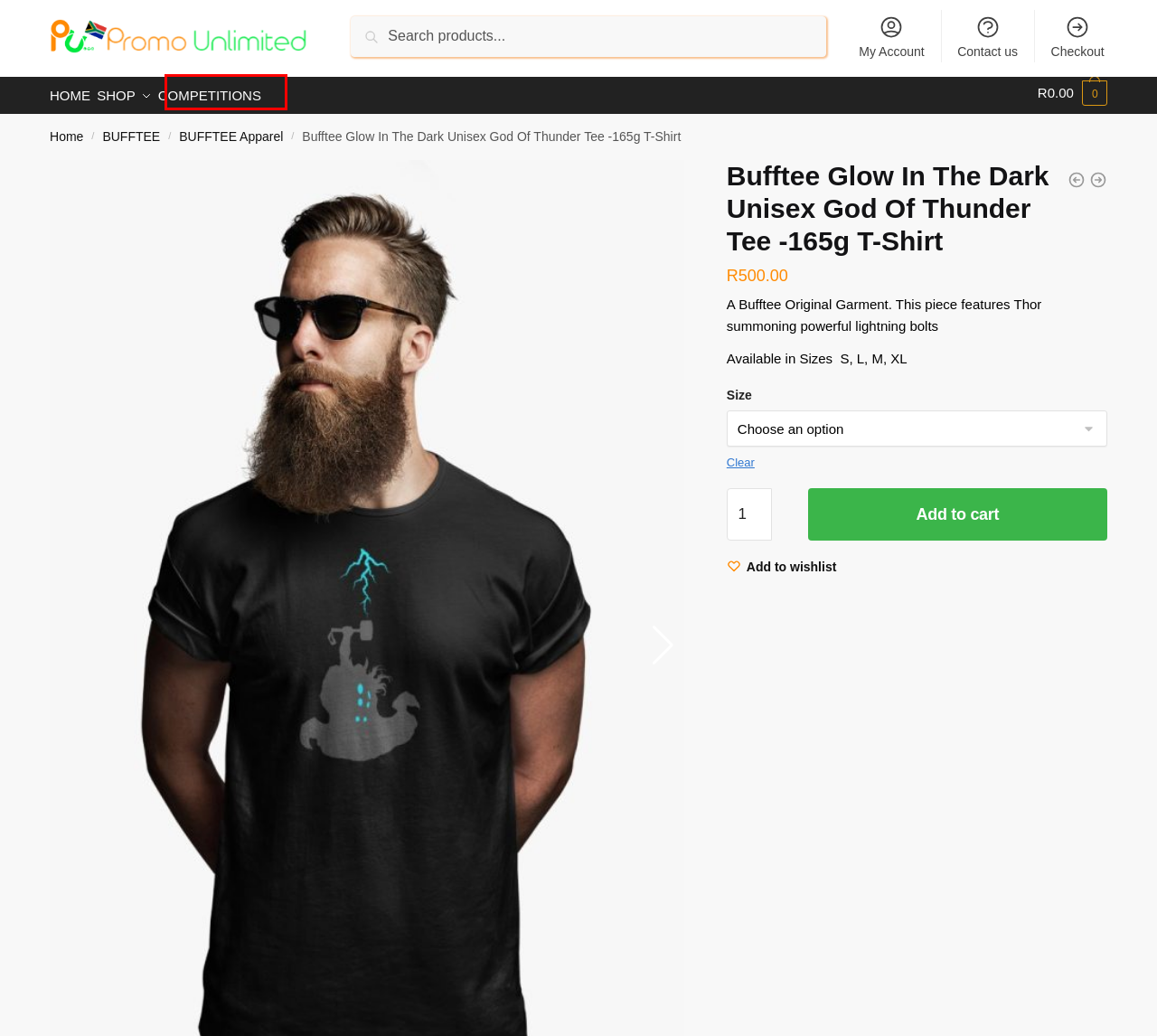You are provided with a screenshot of a webpage highlighting a UI element with a red bounding box. Choose the most suitable webpage description that matches the new page after clicking the element in the bounding box. Here are the candidates:
A. BUFFTEE Archives - Promo Unlimited
B. Competitions Archives - Promo Unlimited
C. Promo Unlimited
D. Bufftee Pirates Home Tee - T Shirt - Unisex - 165g 100% Cotton - Promo Unlimited
E. Shop - Promo Unlimited
F. BUFFTEE Apparel Archives - Promo Unlimited
G. My account - Promo Unlimited
H. Contact us

B